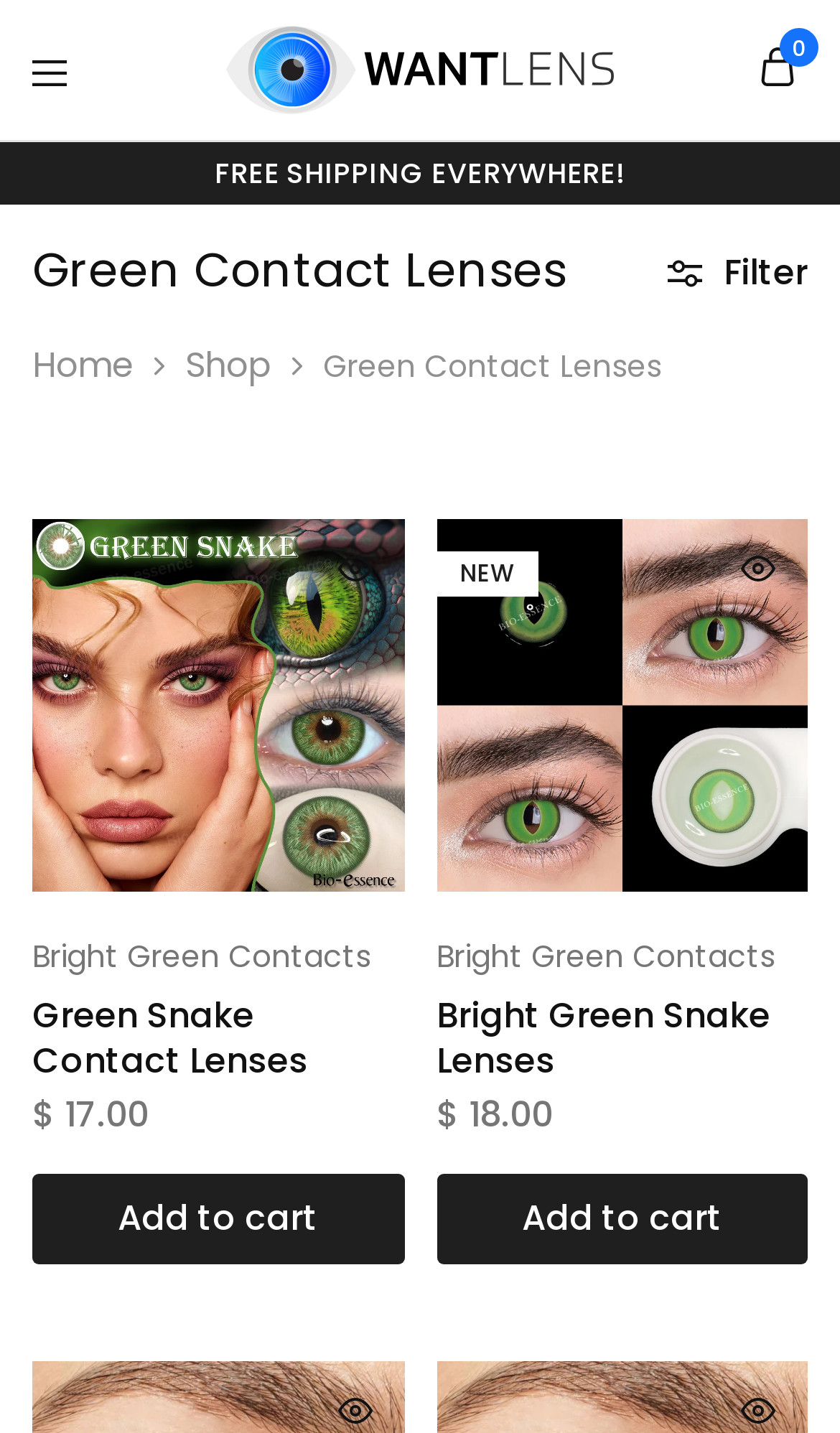Find the bounding box coordinates of the clickable element required to execute the following instruction: "Add Green Snake Contact Lenses to cart". Provide the coordinates as four float numbers between 0 and 1, i.e., [left, top, right, bottom].

[0.038, 0.819, 0.481, 0.882]